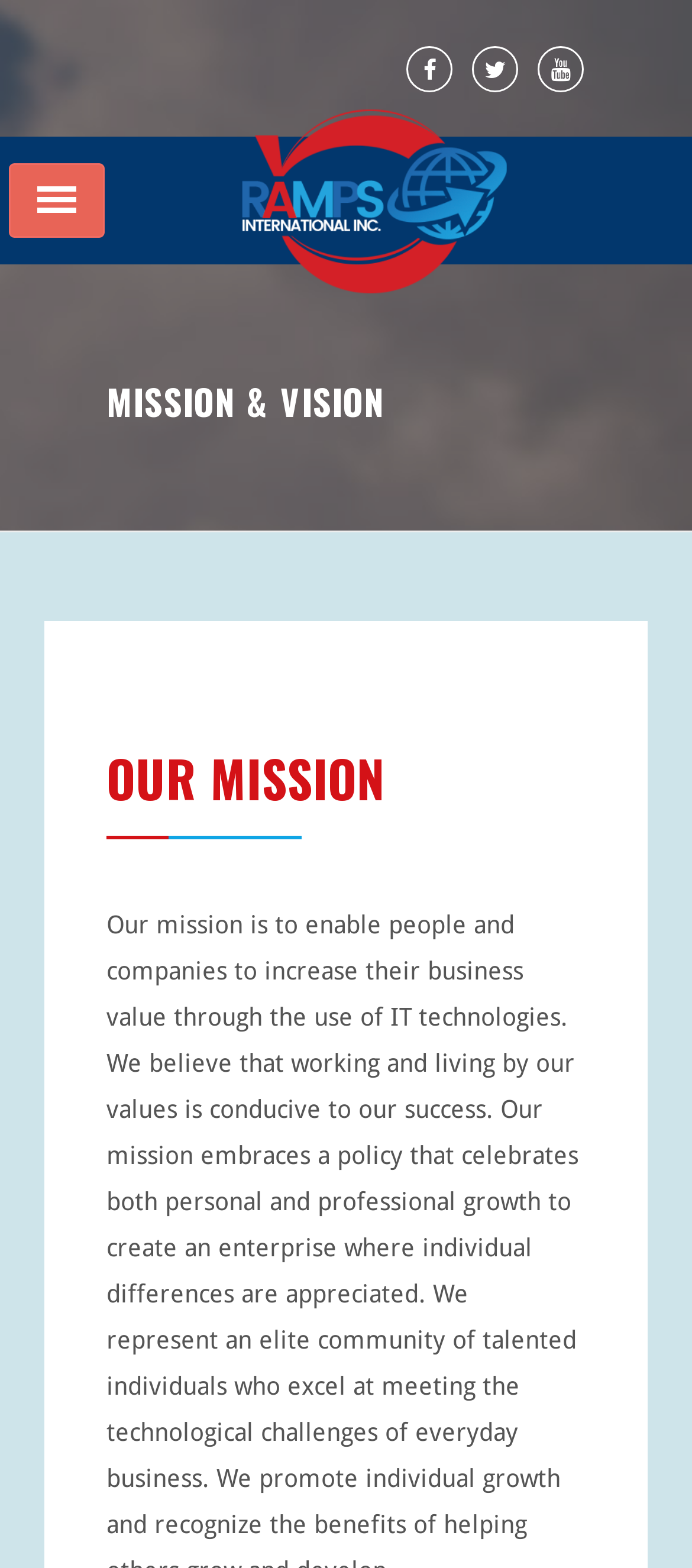Examine the image carefully and respond to the question with a detailed answer: 
How many social media links are there?

I counted the number of social media links at the top of the page, which are represented by icons. There are three links, each with a unique icon.